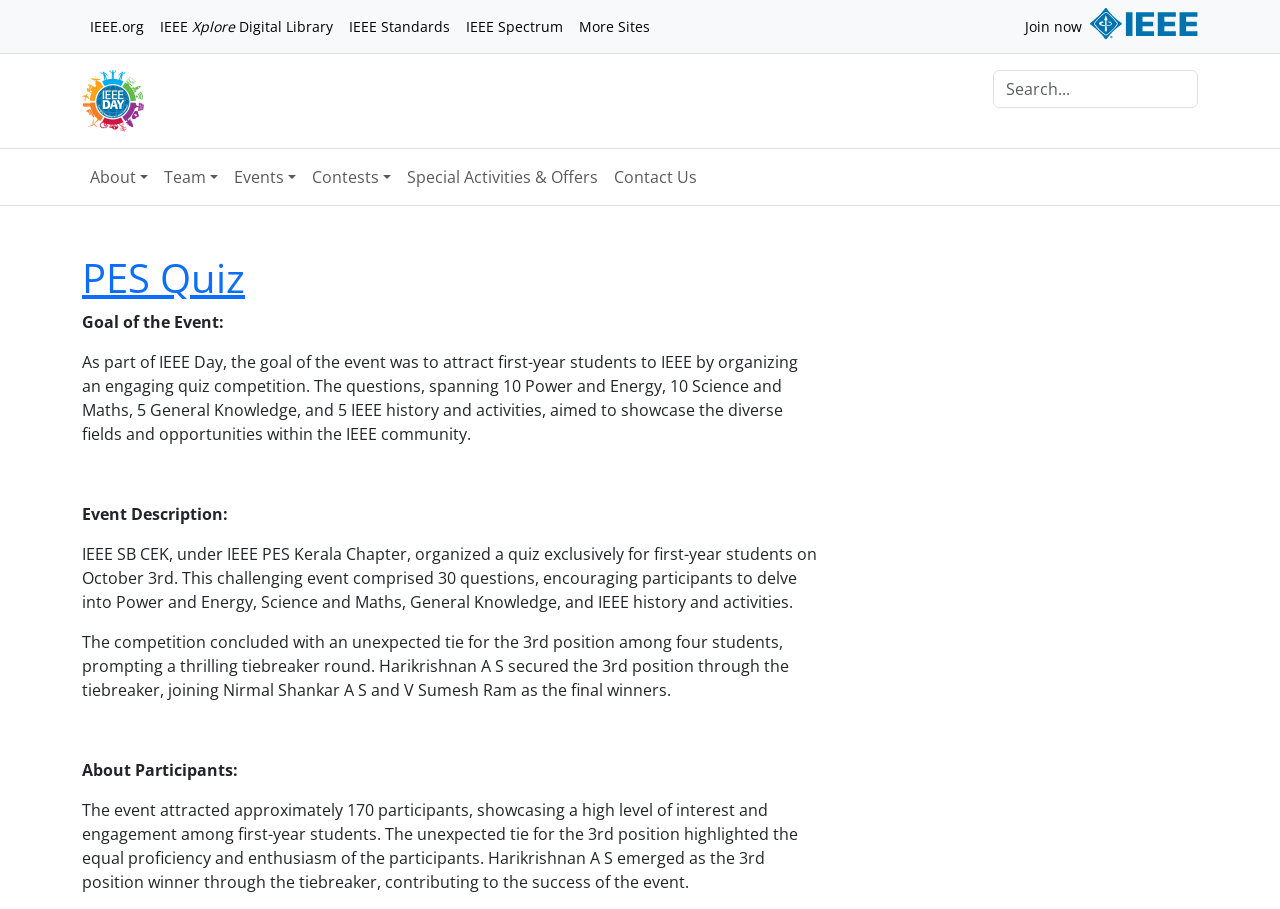Please identify the bounding box coordinates of the element that needs to be clicked to execute the following command: "Join now". Provide the bounding box using four float numbers between 0 and 1, formatted as [left, top, right, bottom].

[0.795, 0.009, 0.852, 0.05]